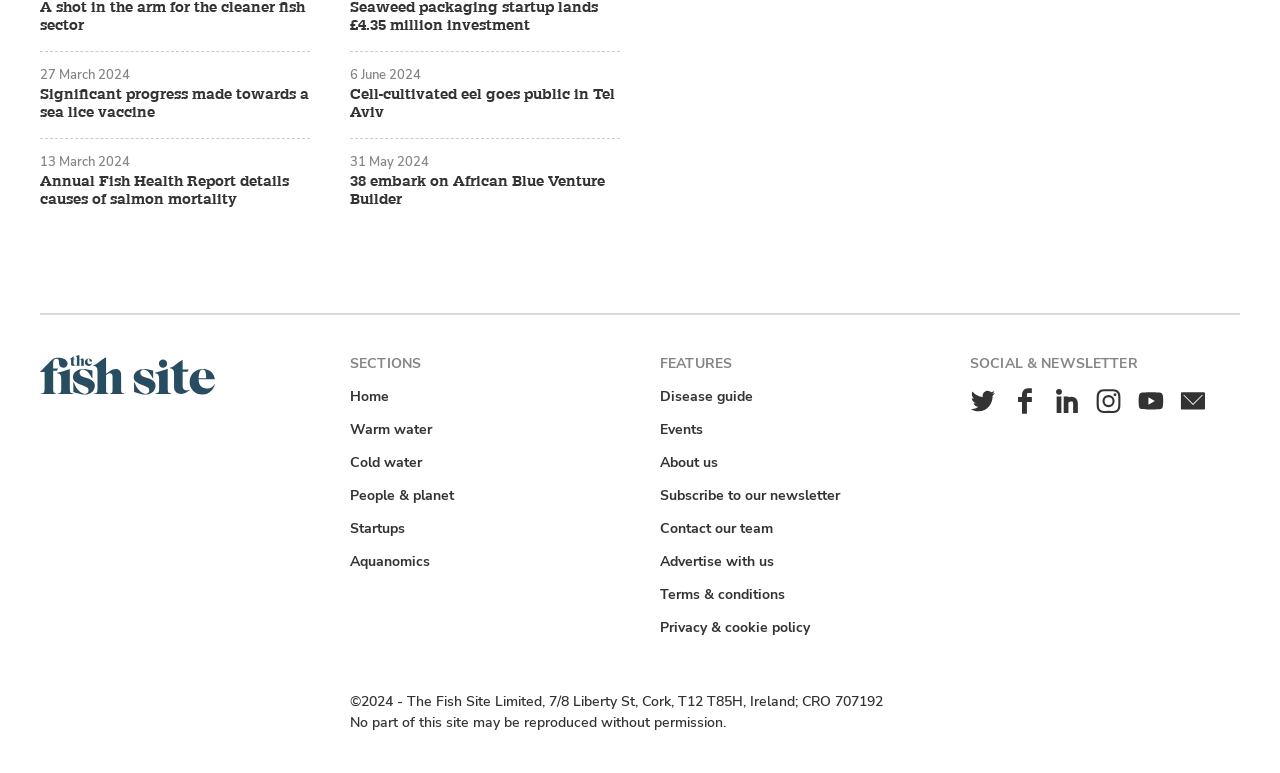Please indicate the bounding box coordinates for the clickable area to complete the following task: "share on Facebook". The coordinates should be specified as four float numbers between 0 and 1, i.e., [left, top, right, bottom].

None